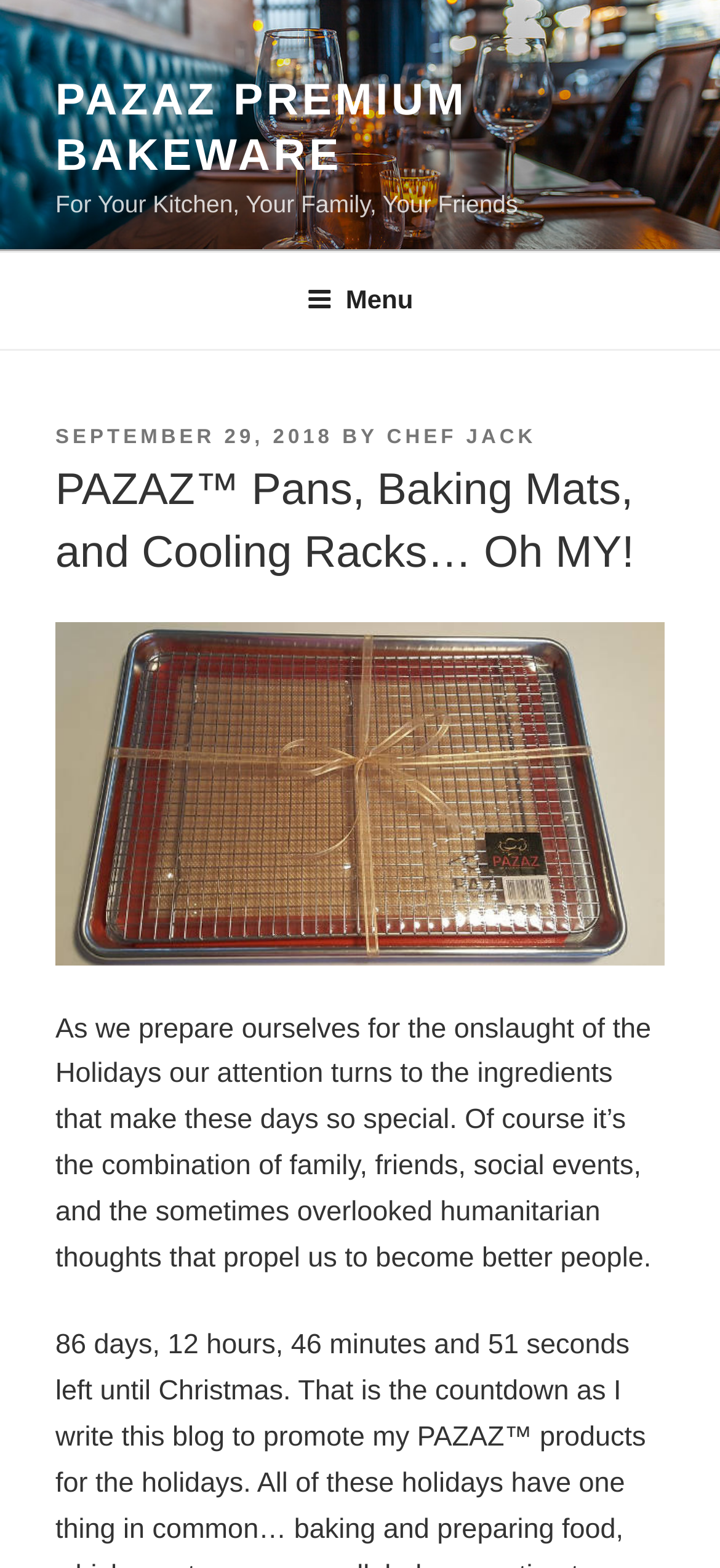What is the topic of the latest article?
Please give a detailed and thorough answer to the question, covering all relevant points.

By reading the text of the latest article, I understood that it is related to the Holidays and baking, as it mentions 'the onslaught of the Holidays' and 'ingredients that make these days so special'.